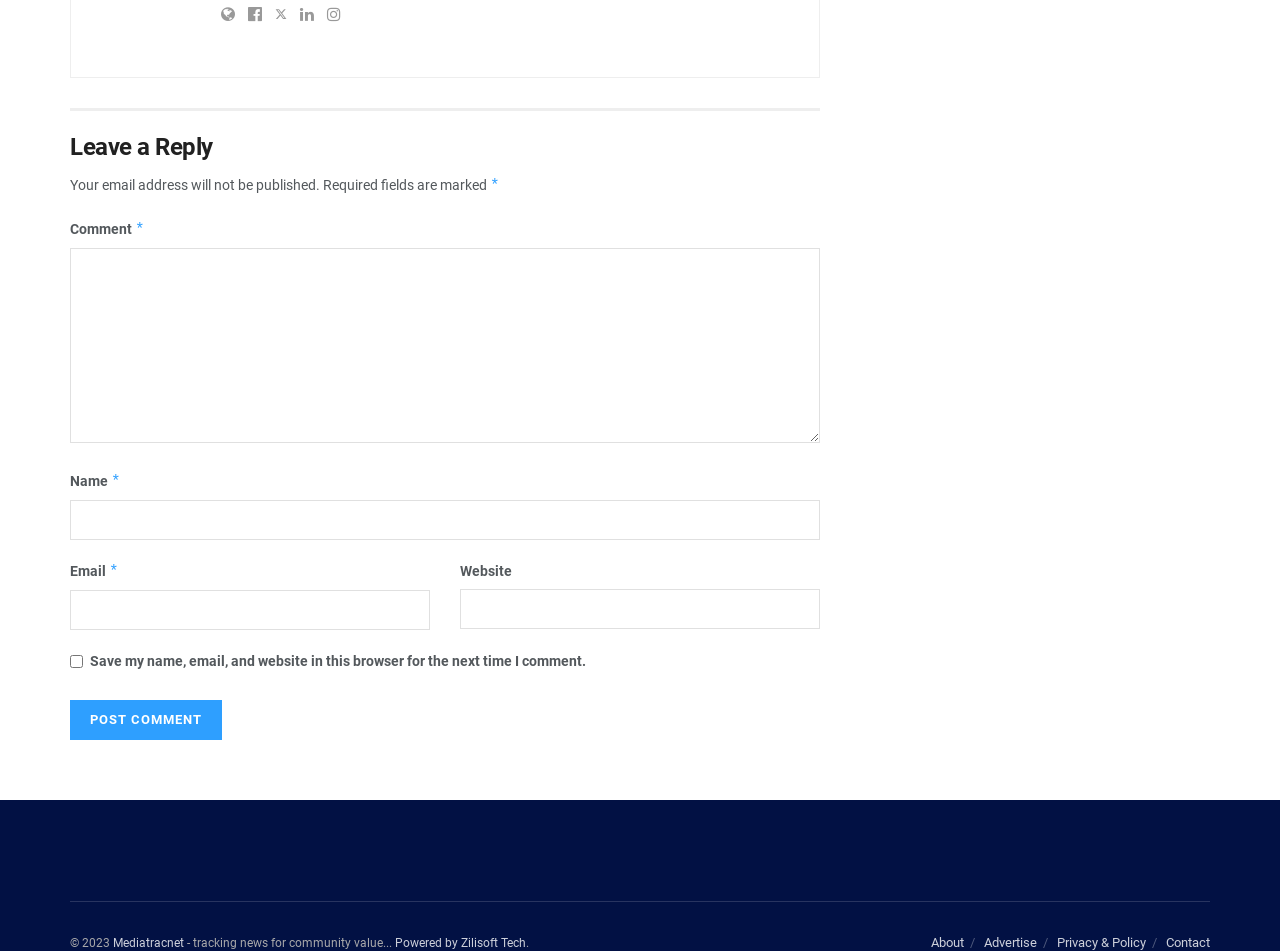What is the name of the company powering the webpage?
Please answer using one word or phrase, based on the screenshot.

Zilisoft Tech